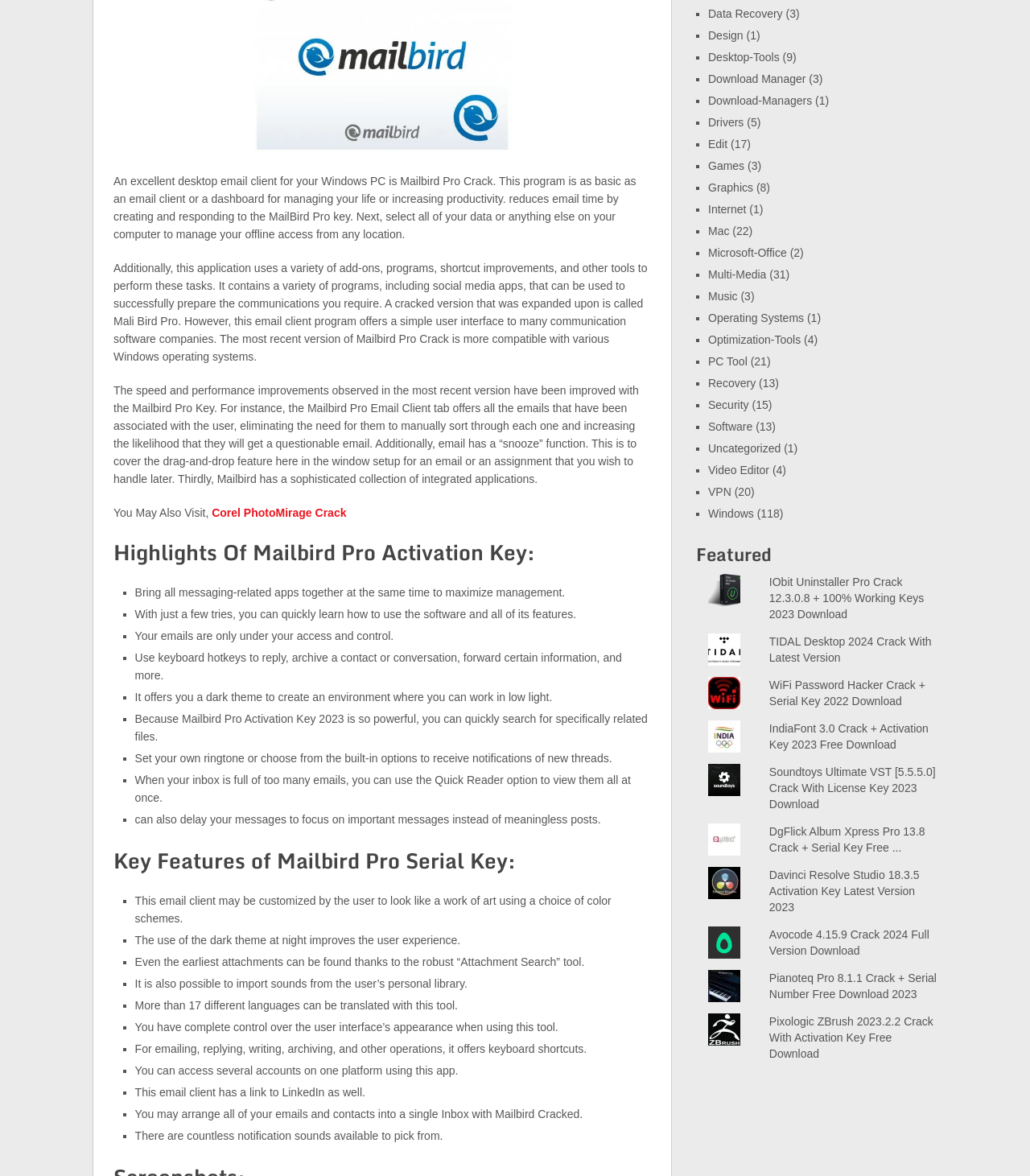Please locate the UI element described by "Corel PhotoMirage Crack" and provide its bounding box coordinates.

[0.206, 0.43, 0.336, 0.441]